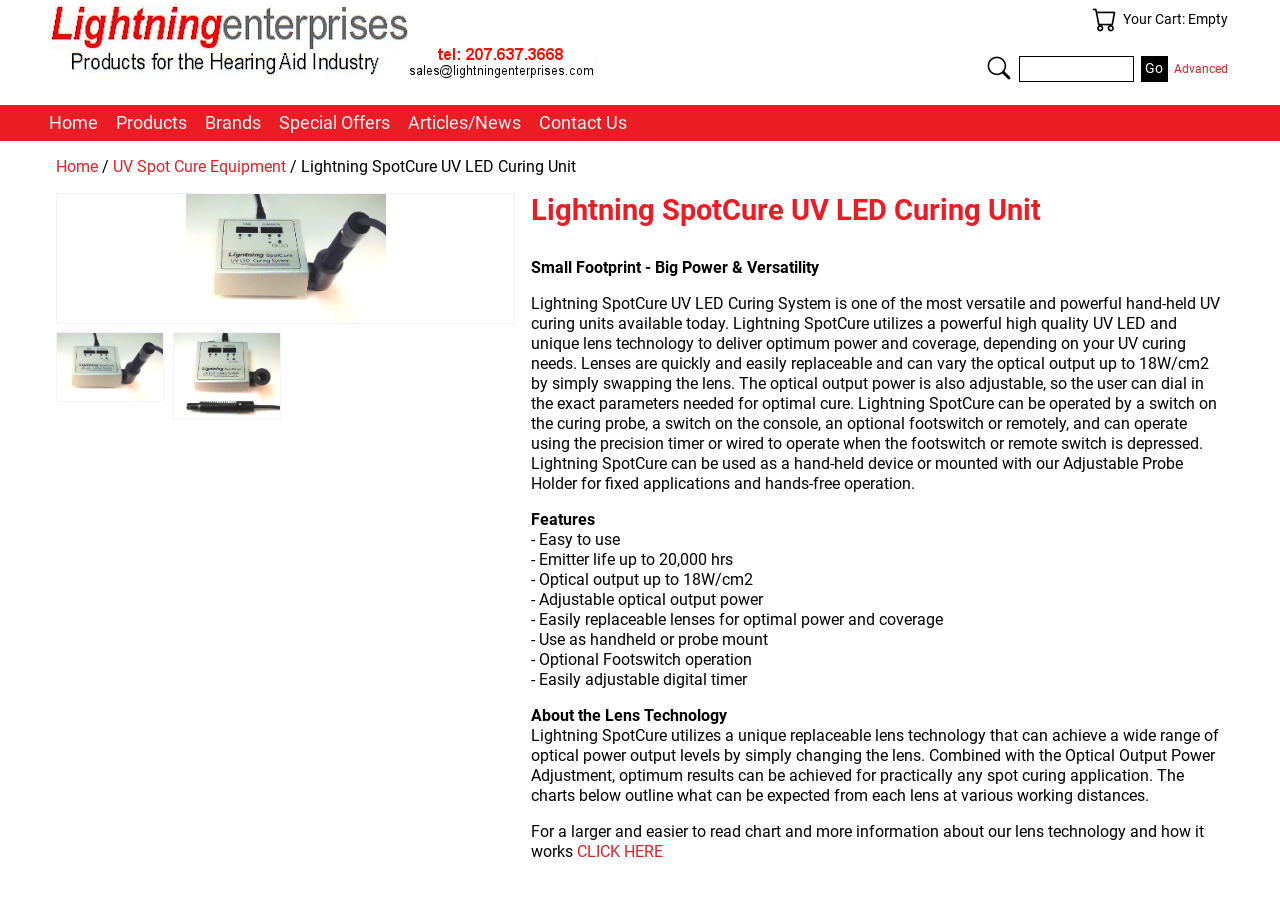Given the element description "Summer Camp 2024" in the screenshot, predict the bounding box coordinates of that UI element.

None